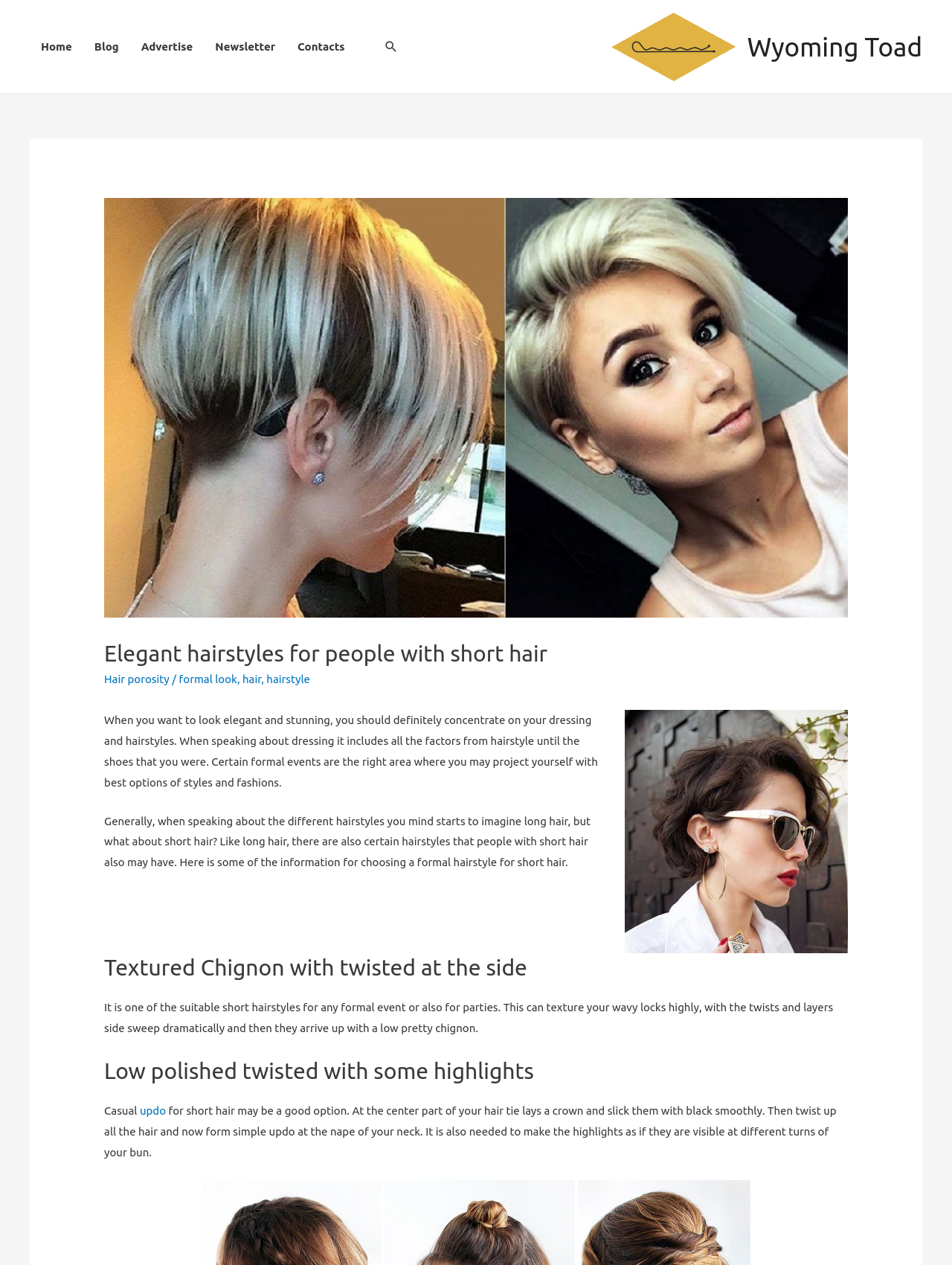What is the topic of the webpage?
From the screenshot, supply a one-word or short-phrase answer.

Elegant hairstyles for short hair